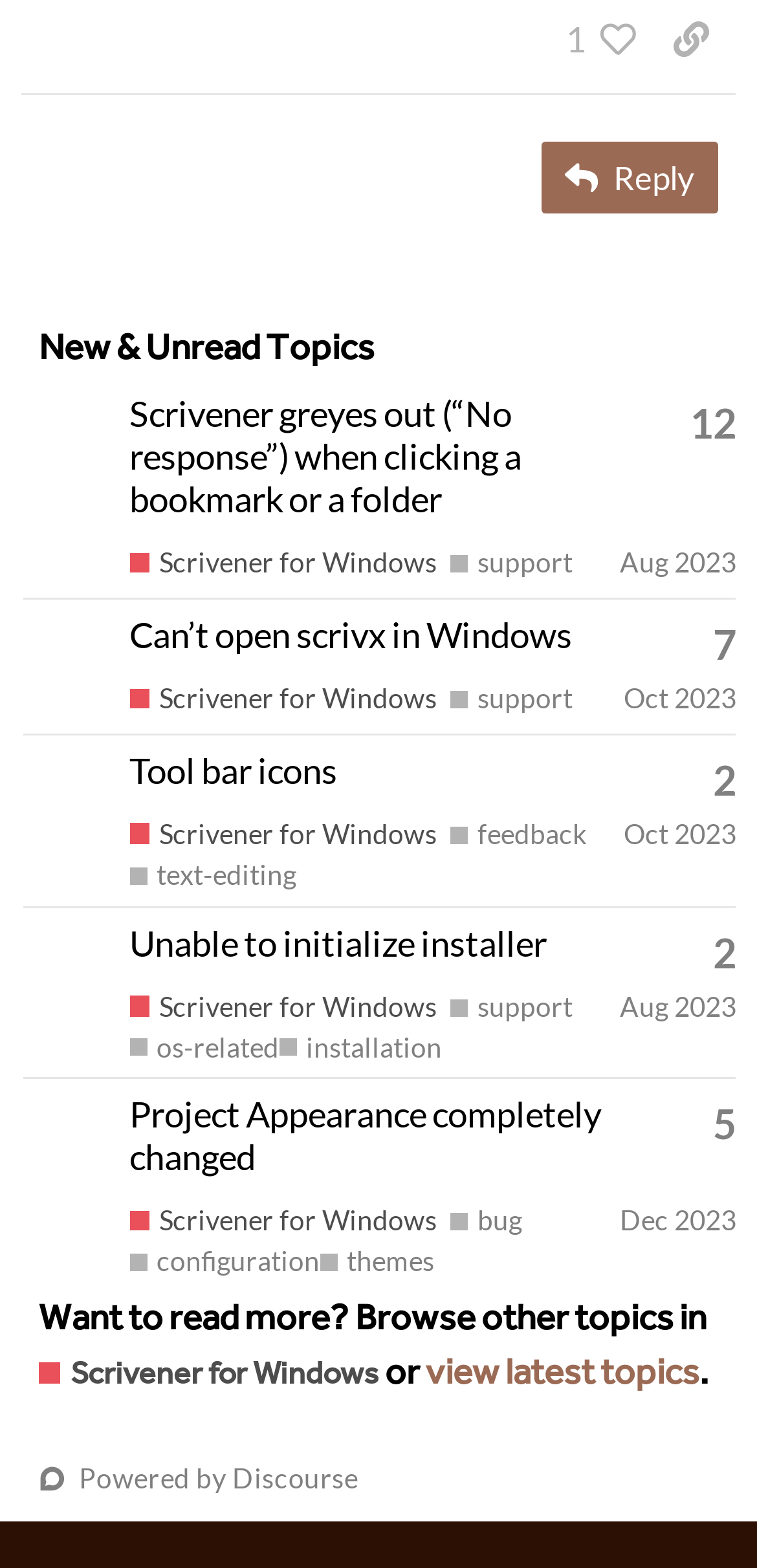Please specify the bounding box coordinates of the clickable region necessary for completing the following instruction: "Browse other topics in Scrivener for Windows". The coordinates must consist of four float numbers between 0 and 1, i.e., [left, top, right, bottom].

[0.051, 0.863, 0.5, 0.893]